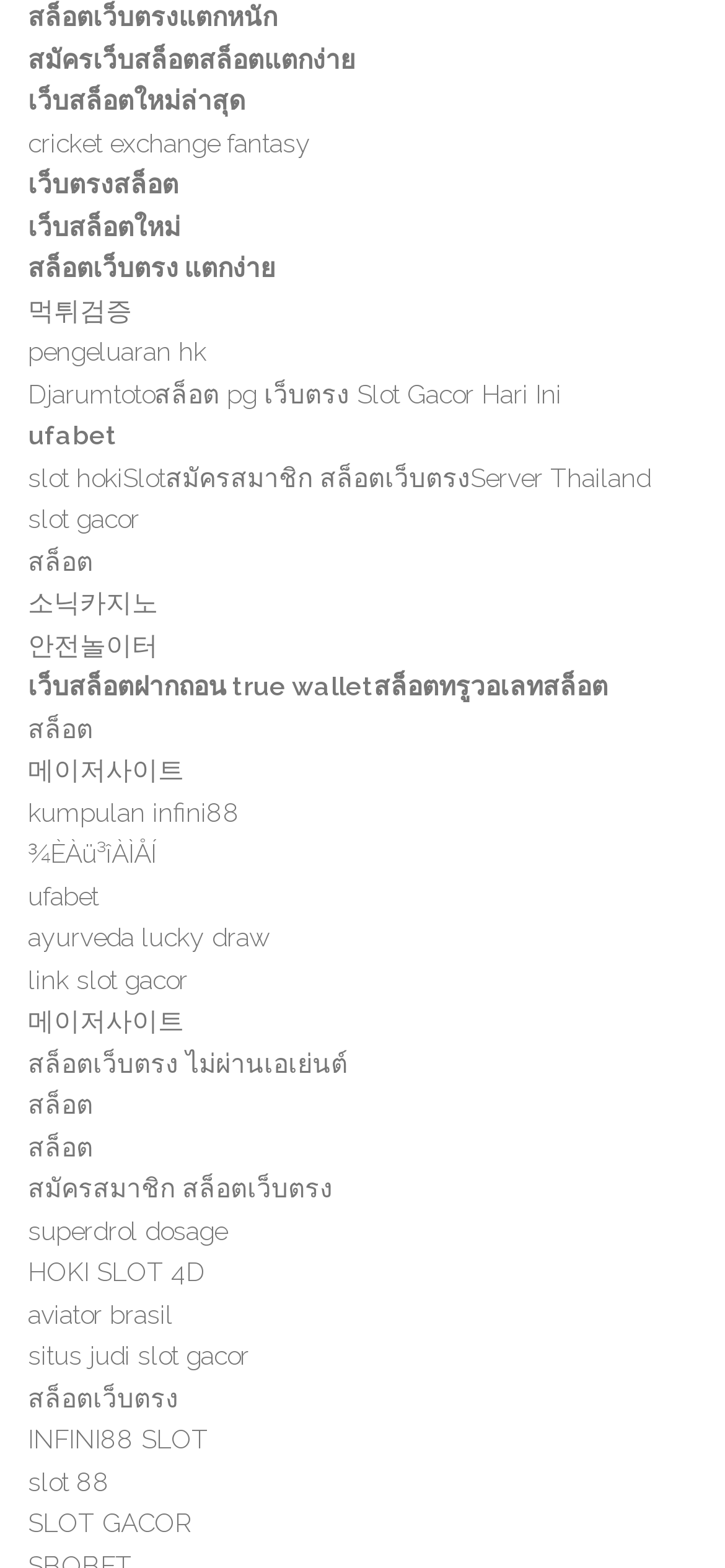Find and specify the bounding box coordinates that correspond to the clickable region for the instruction: "Click on สล็อตเว็บตรงแตกหนัก".

[0.038, 0.001, 0.382, 0.02]